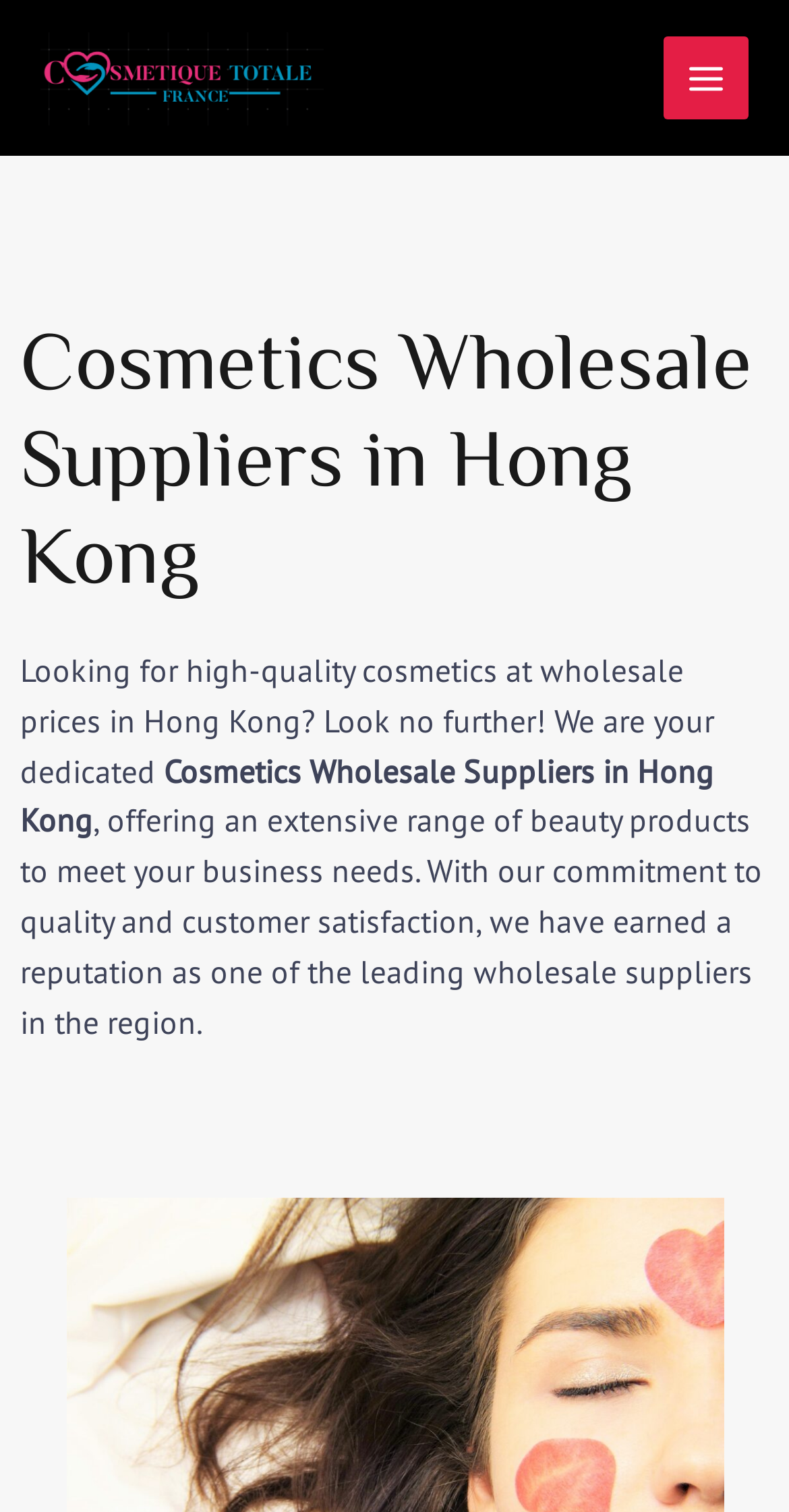What is the region where the company operates?
Using the image, answer in one word or phrase.

Hong Kong